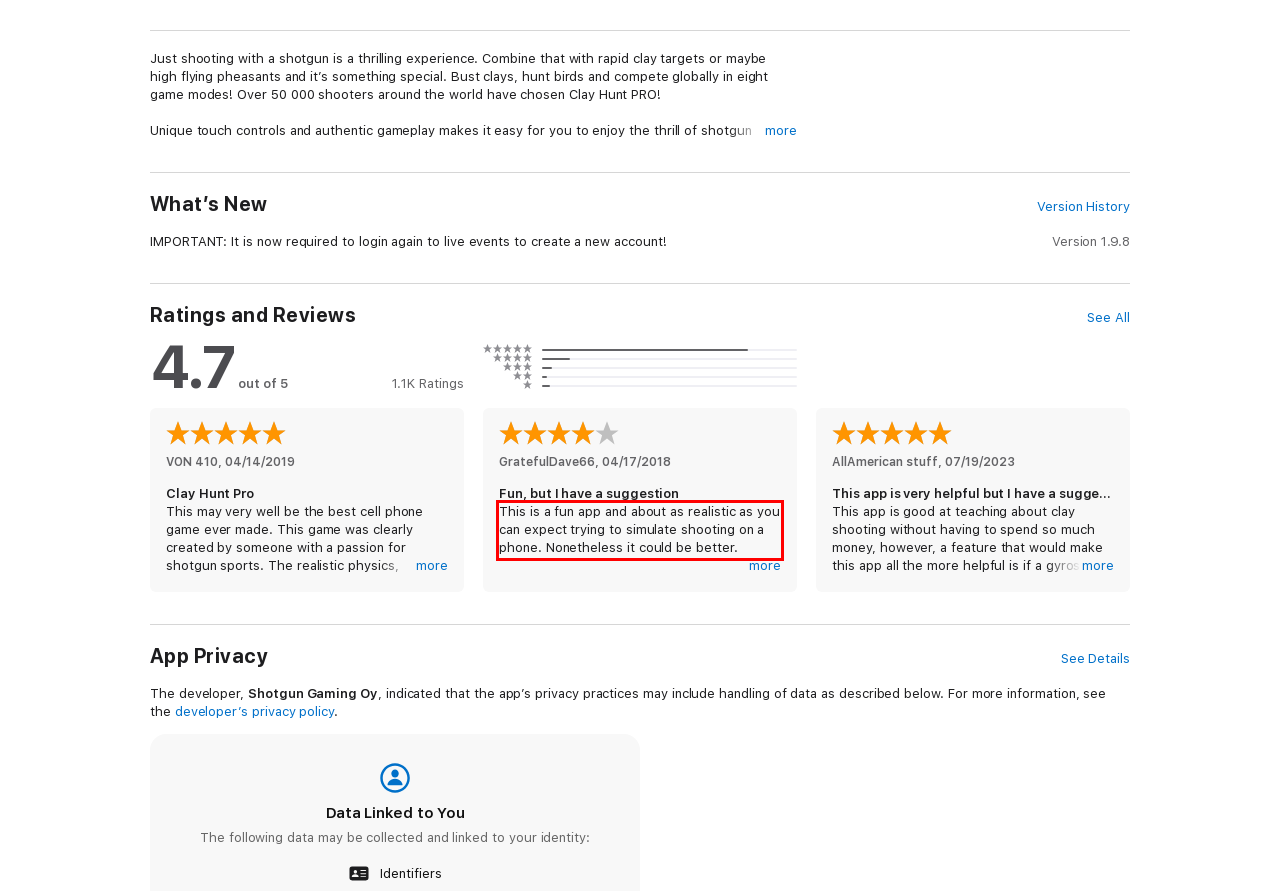The screenshot you have been given contains a UI element surrounded by a red rectangle. Use OCR to read and extract the text inside this red rectangle.

This is a fun app and about as realistic as you can expect trying to simulate shooting on a phone. Nonetheless it could be better.